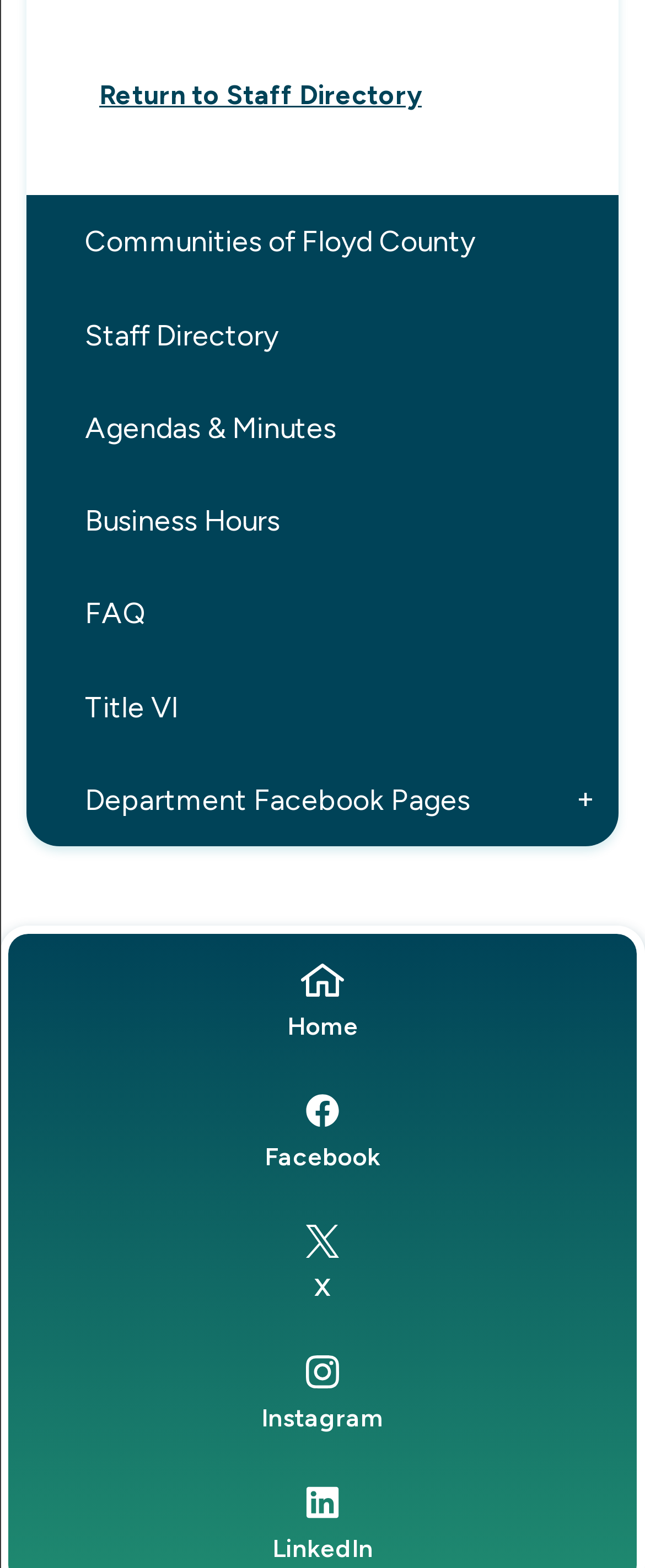Provide a short answer using a single word or phrase for the following question: 
What is the orientation of the menu?

vertical